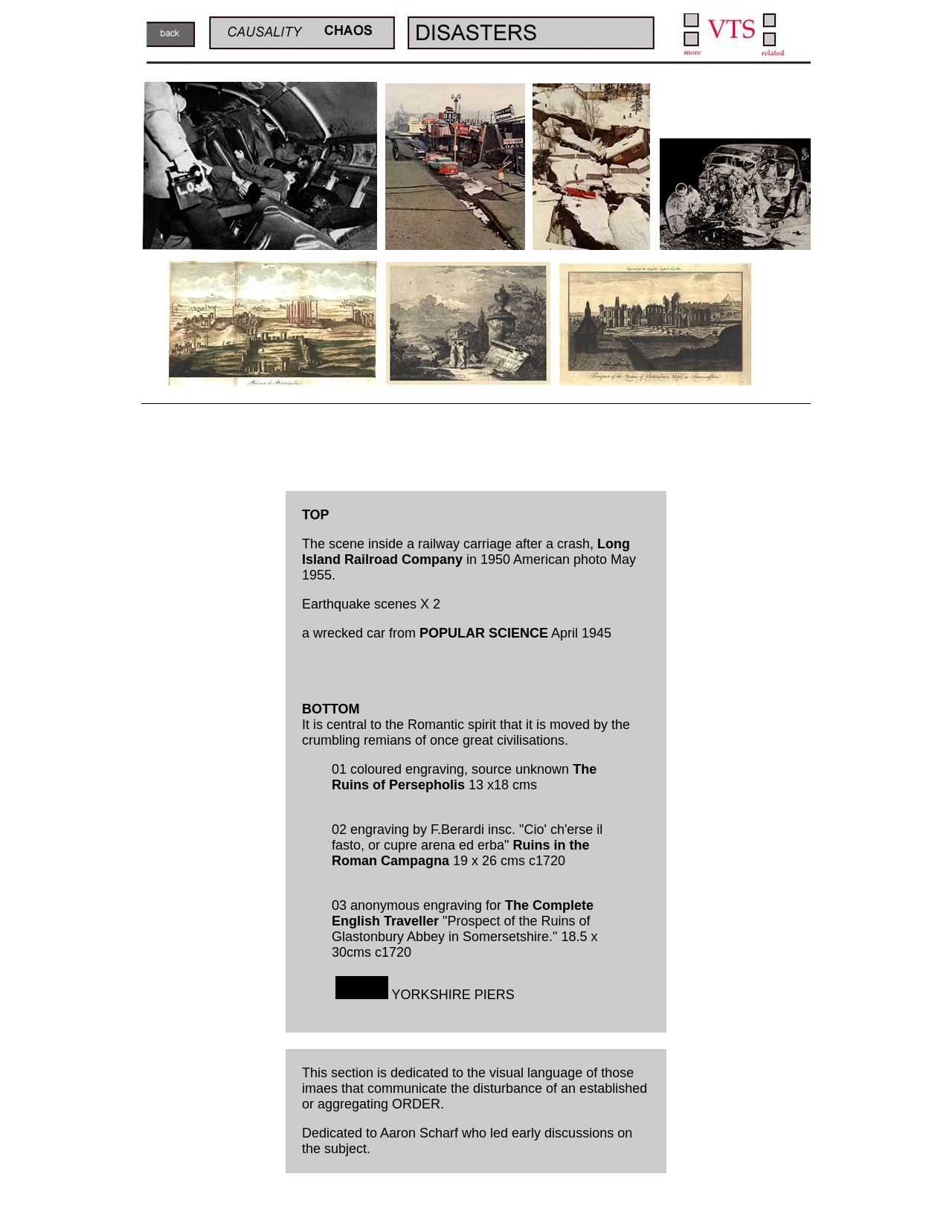What is the main theme of the webpage?
Using the screenshot, give a one-word or short phrase answer.

Disasters and Chaos